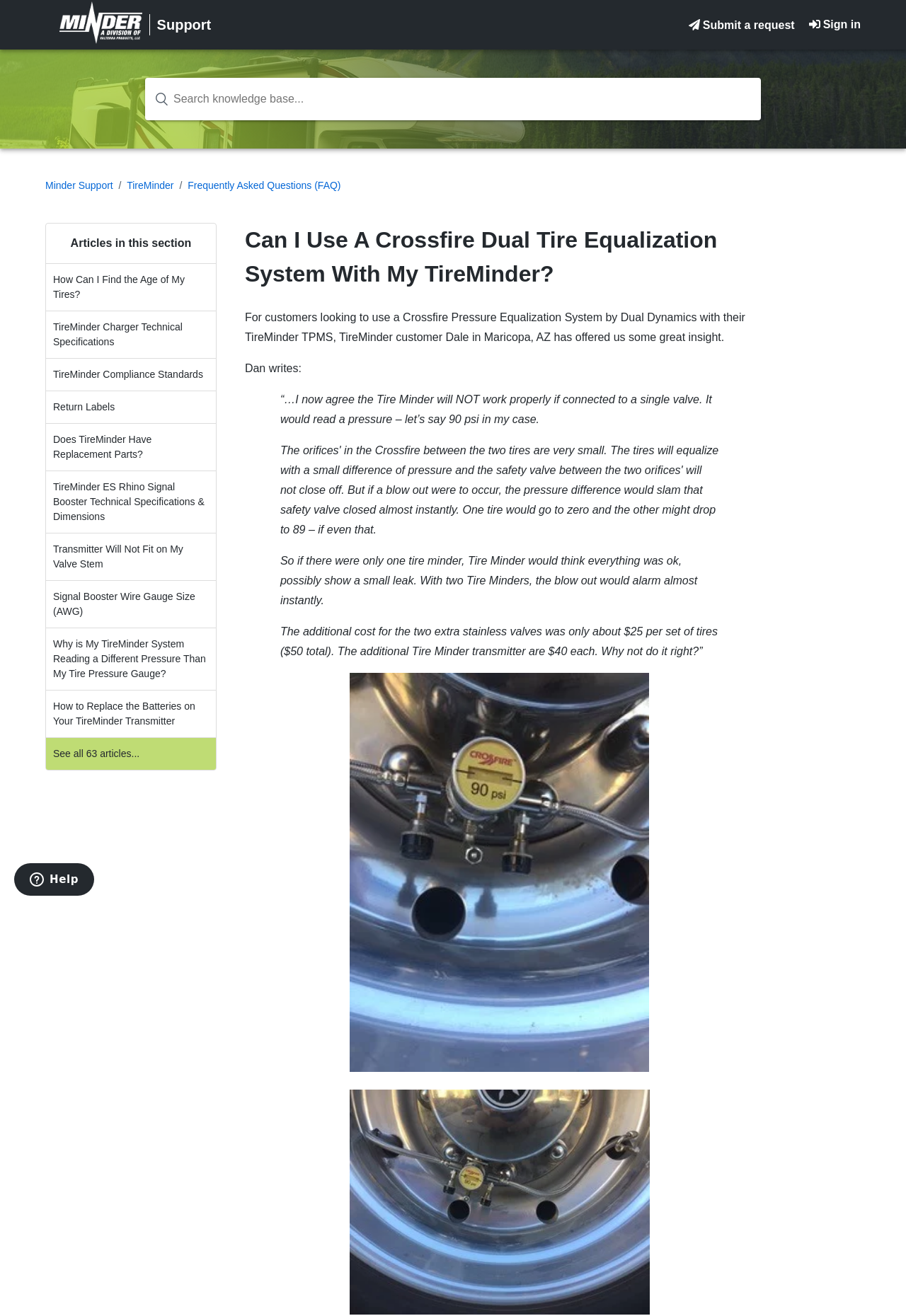How many articles are available in this section?
Provide an in-depth and detailed answer to the question.

The webpage provides a link to 'See all 63 articles...' at the bottom of the page, indicating that there are 63 articles available in this section of the knowledge base.